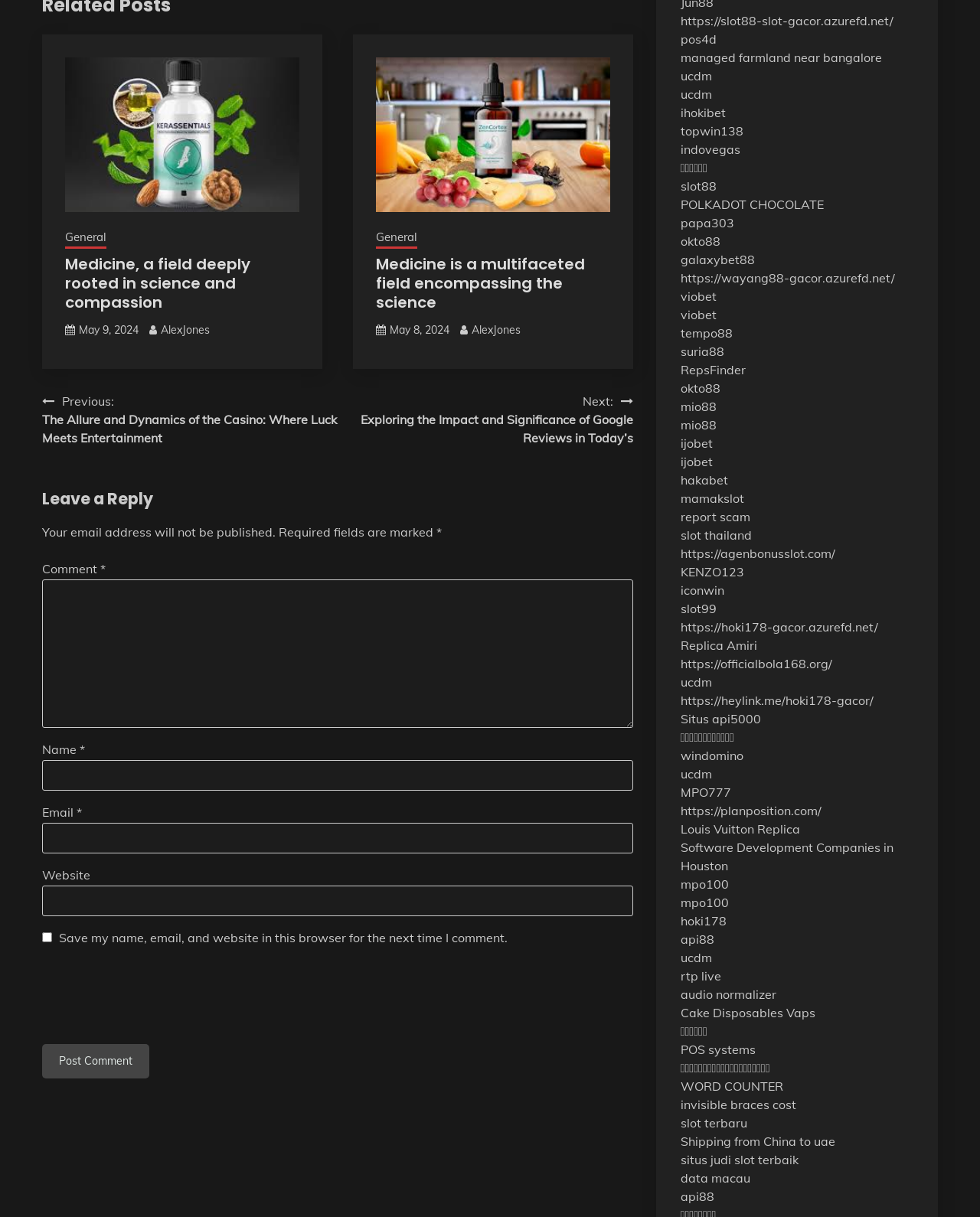Give a one-word or short-phrase answer to the following question: 
What is the date of the first post?

May 9, 2024